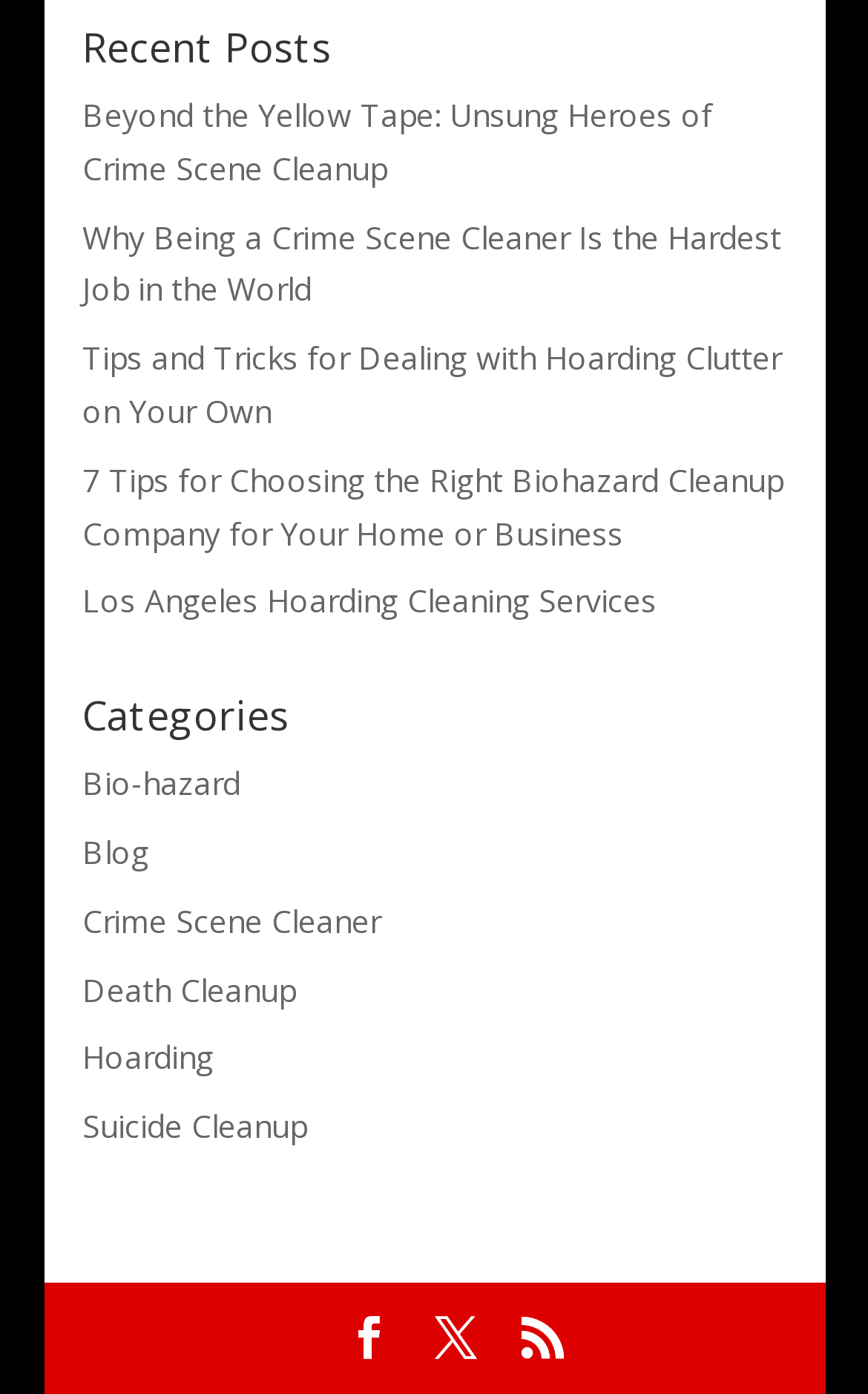Identify the bounding box of the UI component described as: "Suicide Cleanup".

[0.095, 0.793, 0.354, 0.823]